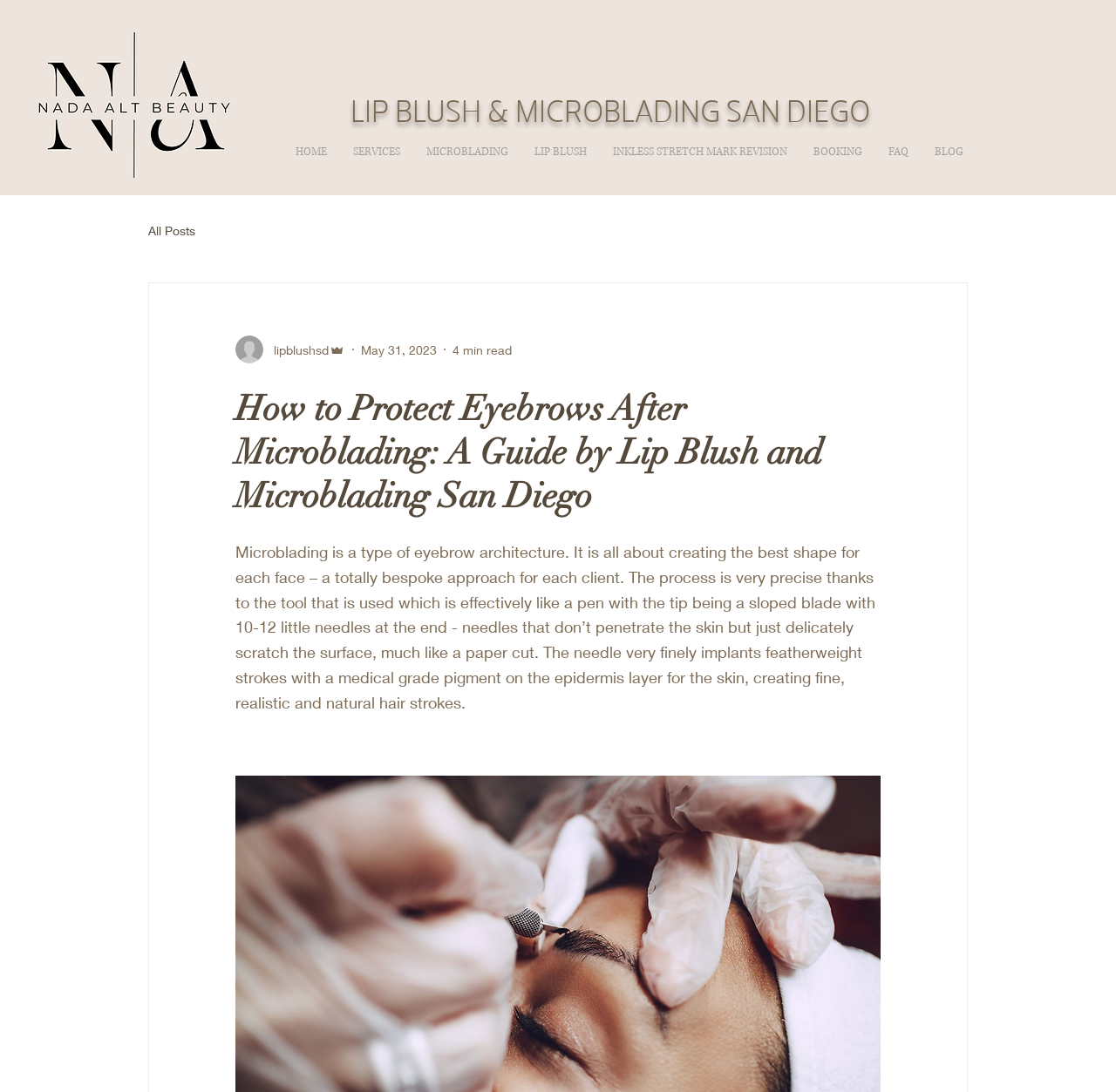Please locate the bounding box coordinates of the element that needs to be clicked to achieve the following instruction: "Click the Writer's picture". The coordinates should be four float numbers between 0 and 1, i.e., [left, top, right, bottom].

[0.211, 0.307, 0.236, 0.333]